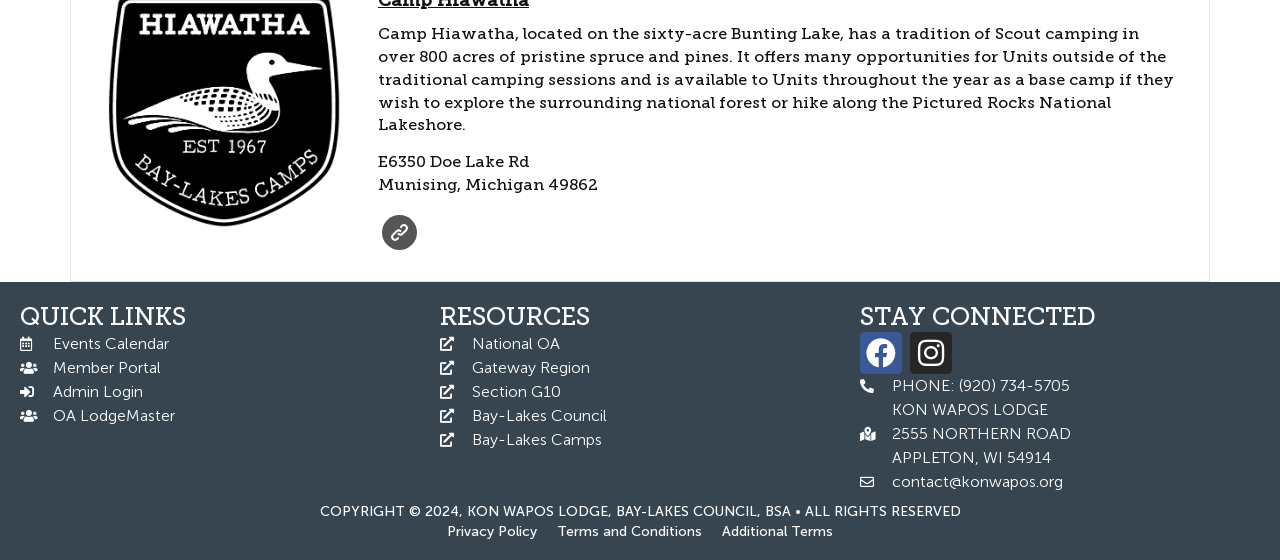Please pinpoint the bounding box coordinates for the region I should click to adhere to this instruction: "login as admin".

[0.016, 0.678, 0.328, 0.721]